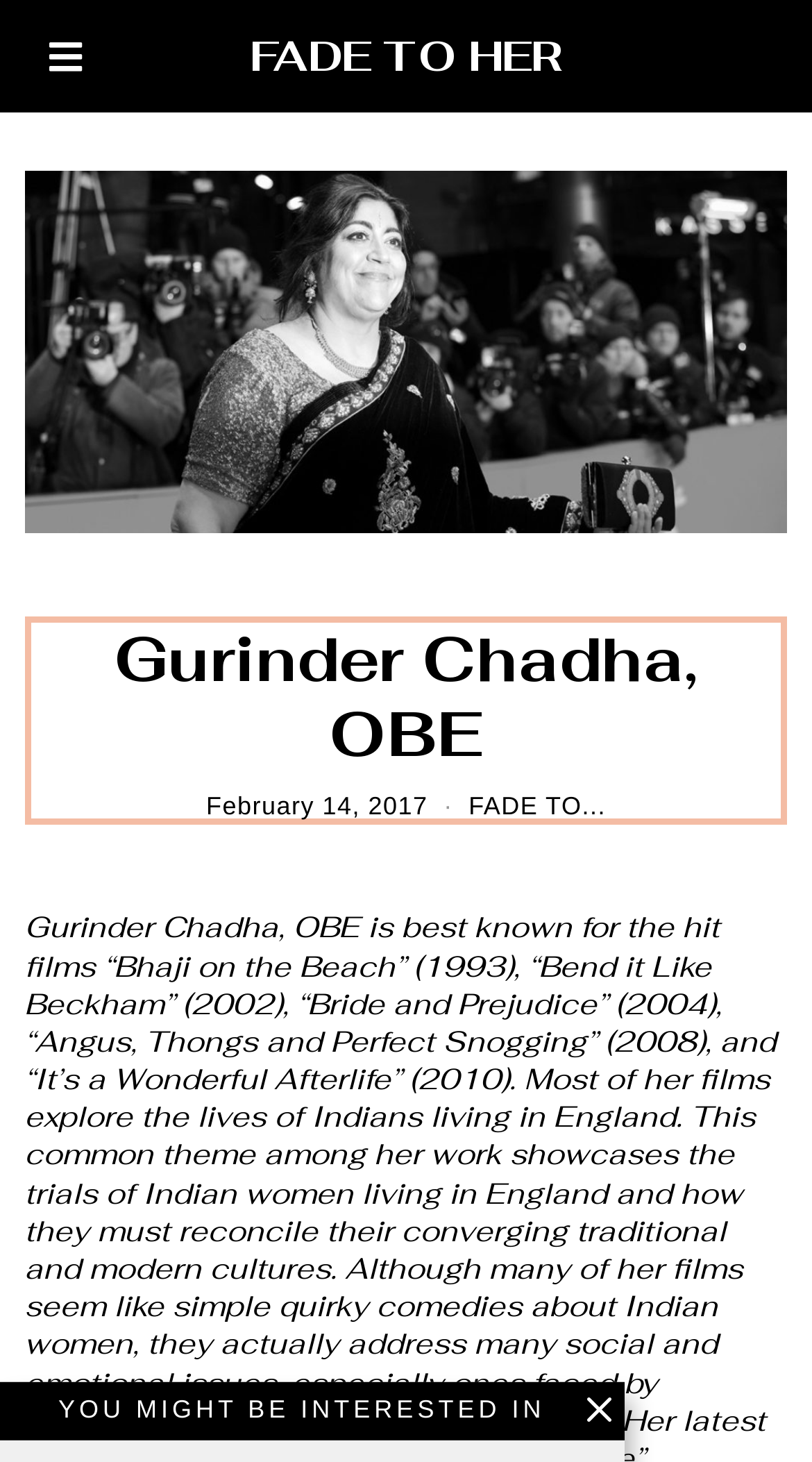Please extract the webpage's main title and generate its text content.

Gurinder Chadha, OBE